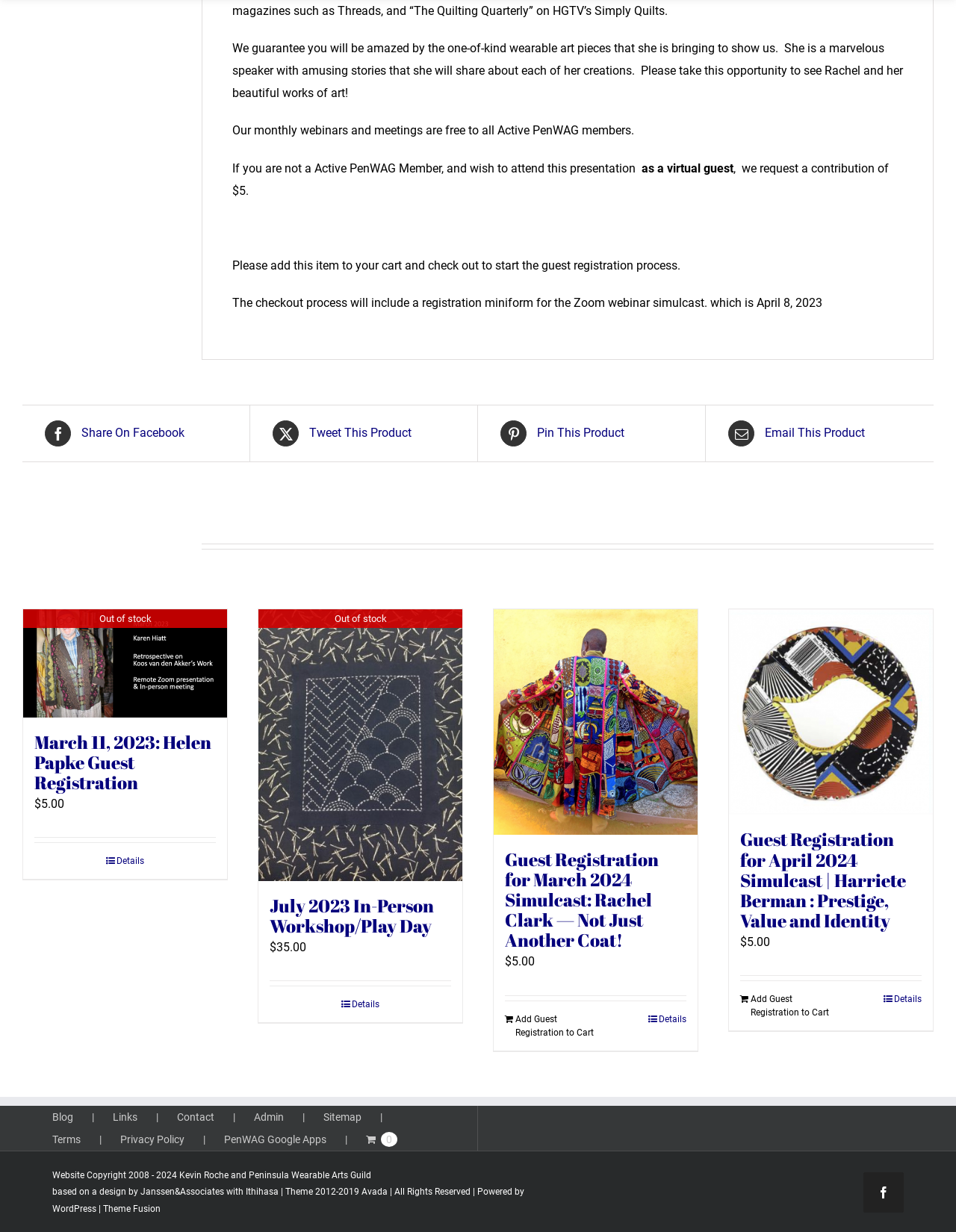What is the name of the speaker who will share amusing stories about her creations?
Please provide a full and detailed response to the question.

I found the answer by looking at the text 'She is a marvelous speaker with amusing stories that she will share about each of her creations.' which mentions the speaker's name as Rachel.